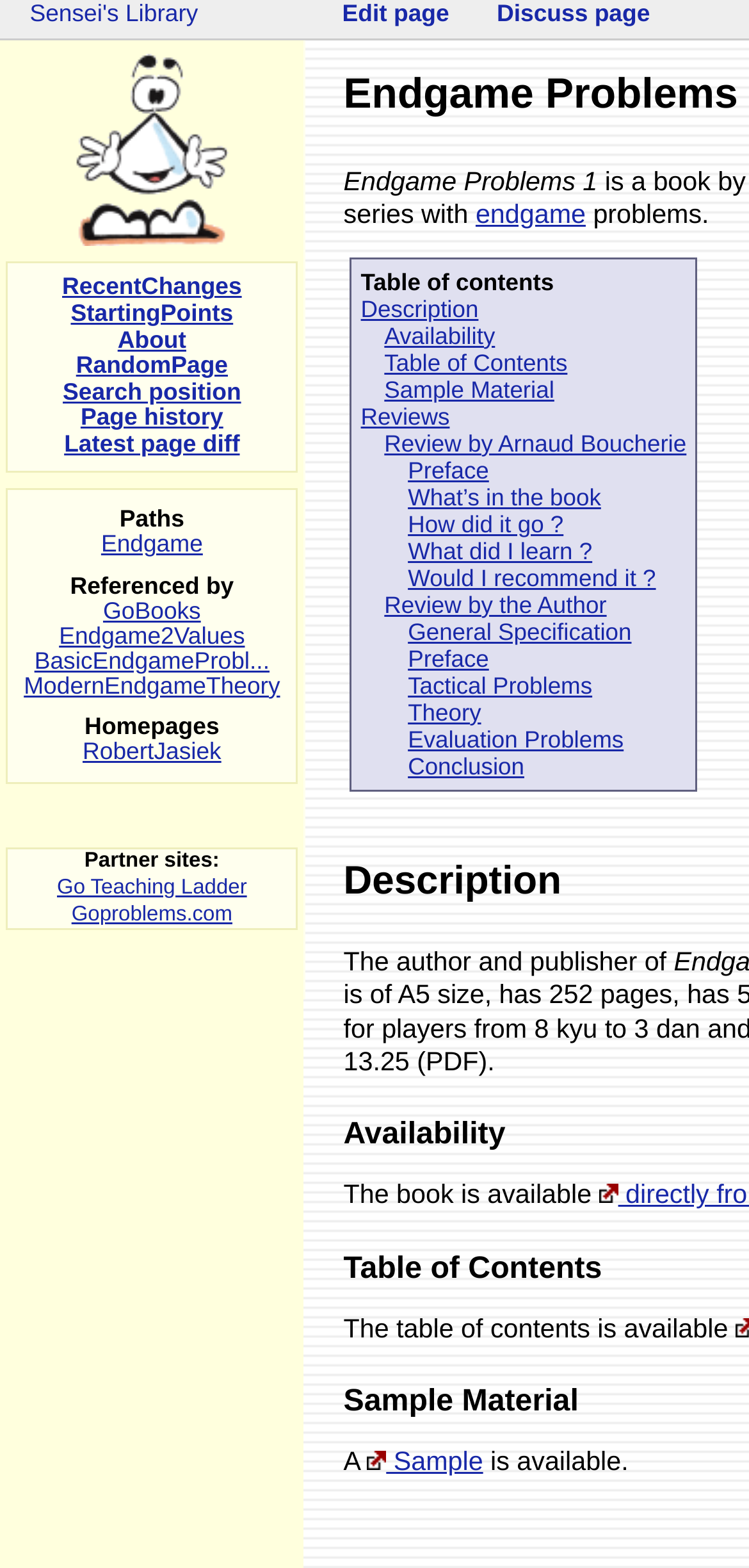Please provide a short answer using a single word or phrase for the question:
How many images are present on the page?

3